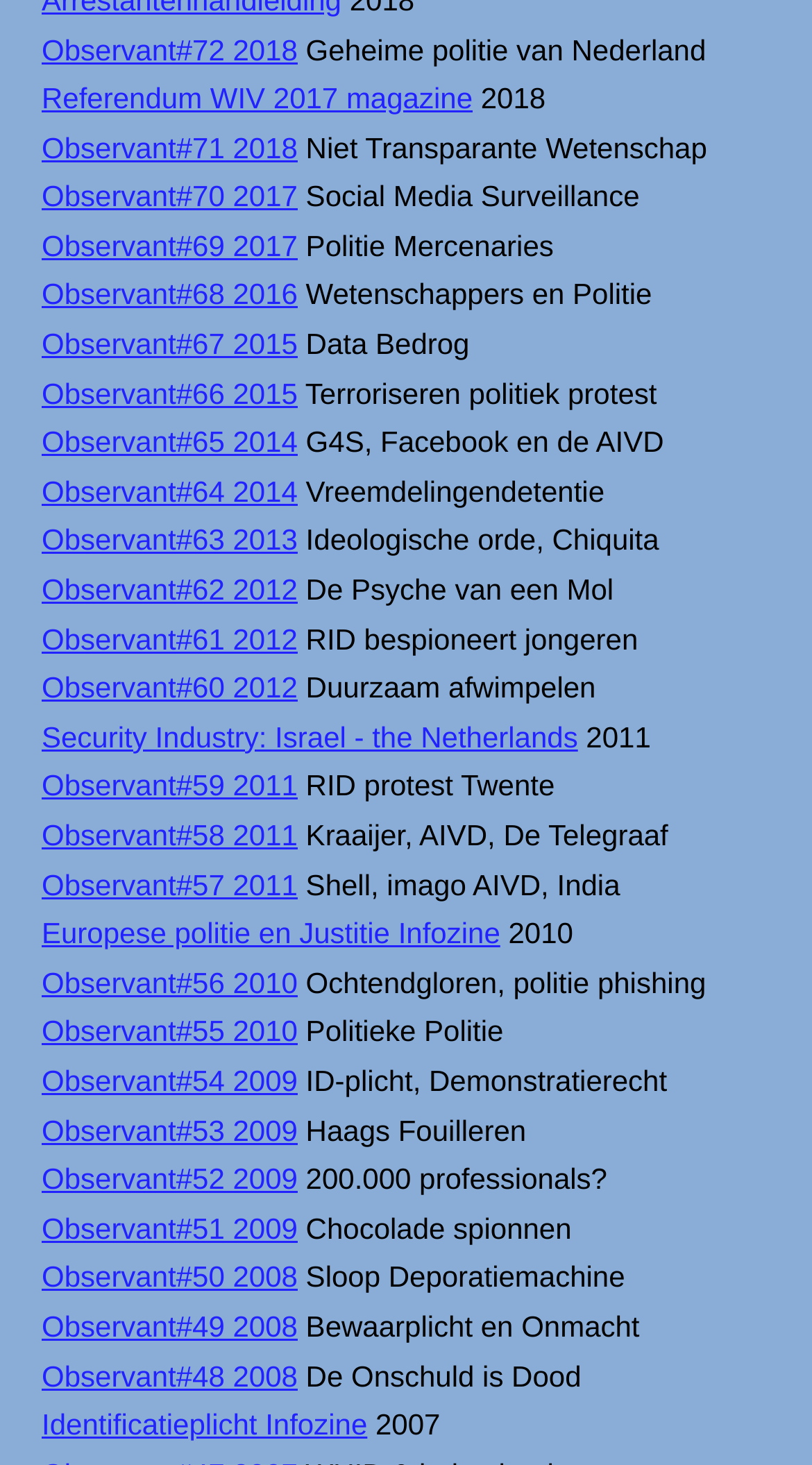Identify the bounding box coordinates for the region to click in order to carry out this instruction: "Click on Observant#72 2018". Provide the coordinates using four float numbers between 0 and 1, formatted as [left, top, right, bottom].

[0.051, 0.022, 0.367, 0.045]